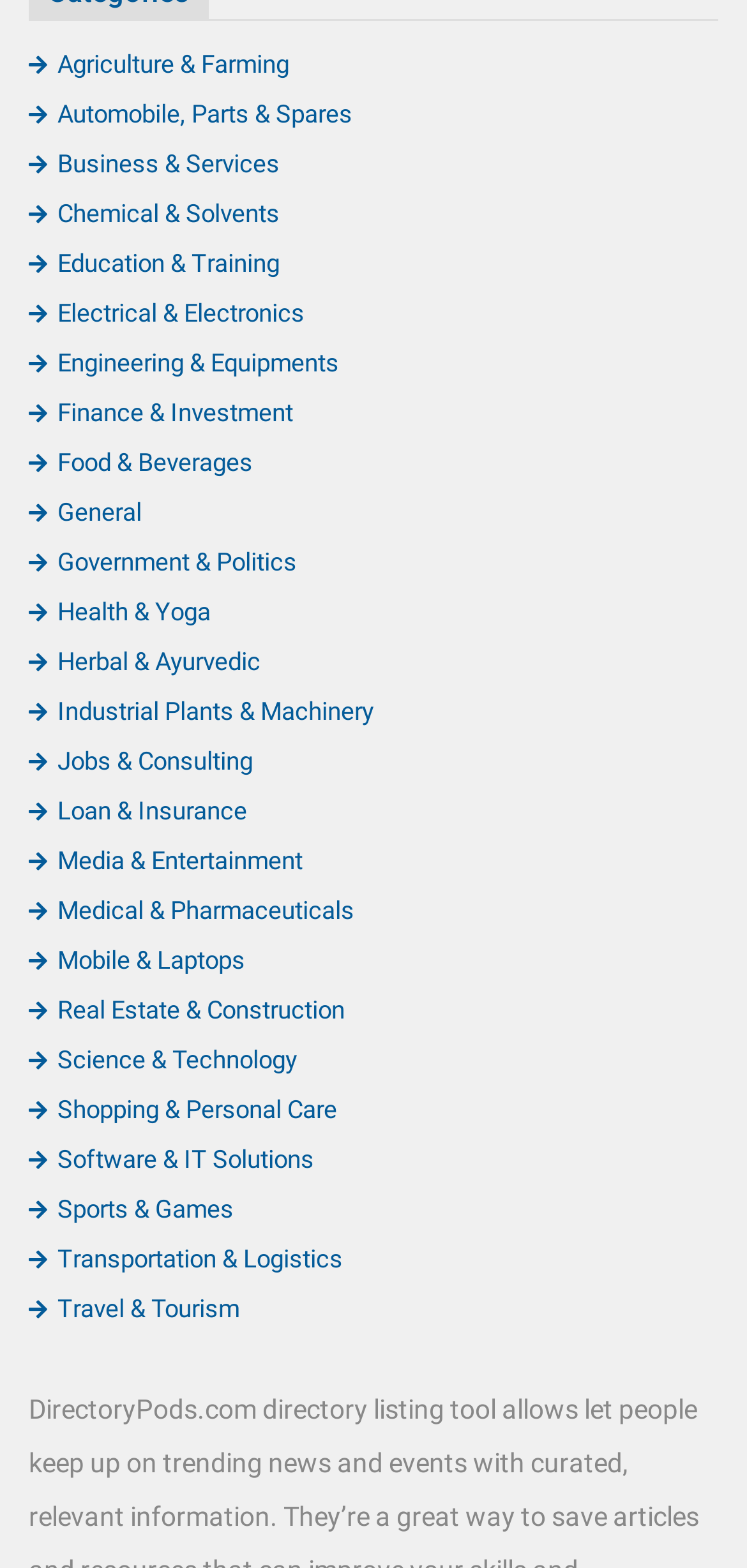Can you specify the bounding box coordinates of the area that needs to be clicked to fulfill the following instruction: "Learn about Health & Yoga"?

[0.038, 0.381, 0.282, 0.4]